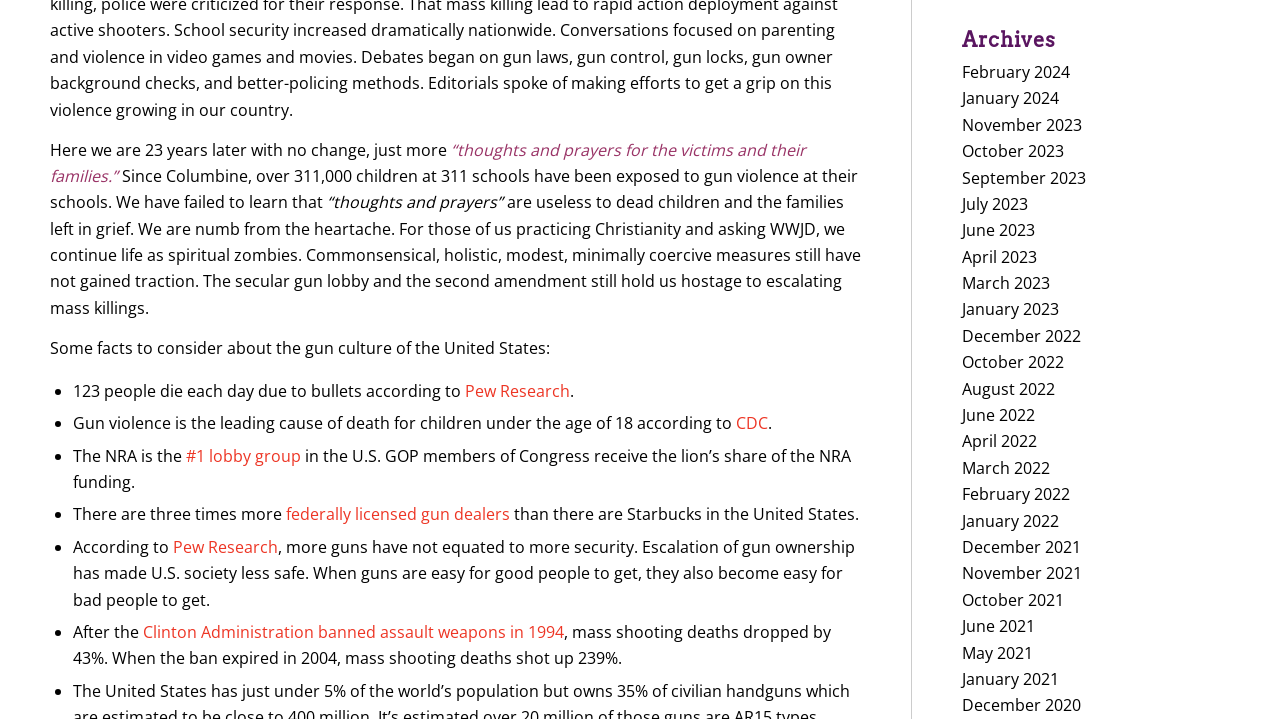Locate and provide the bounding box coordinates for the HTML element that matches this description: "federally licensed gun dealers".

[0.223, 0.7, 0.398, 0.731]